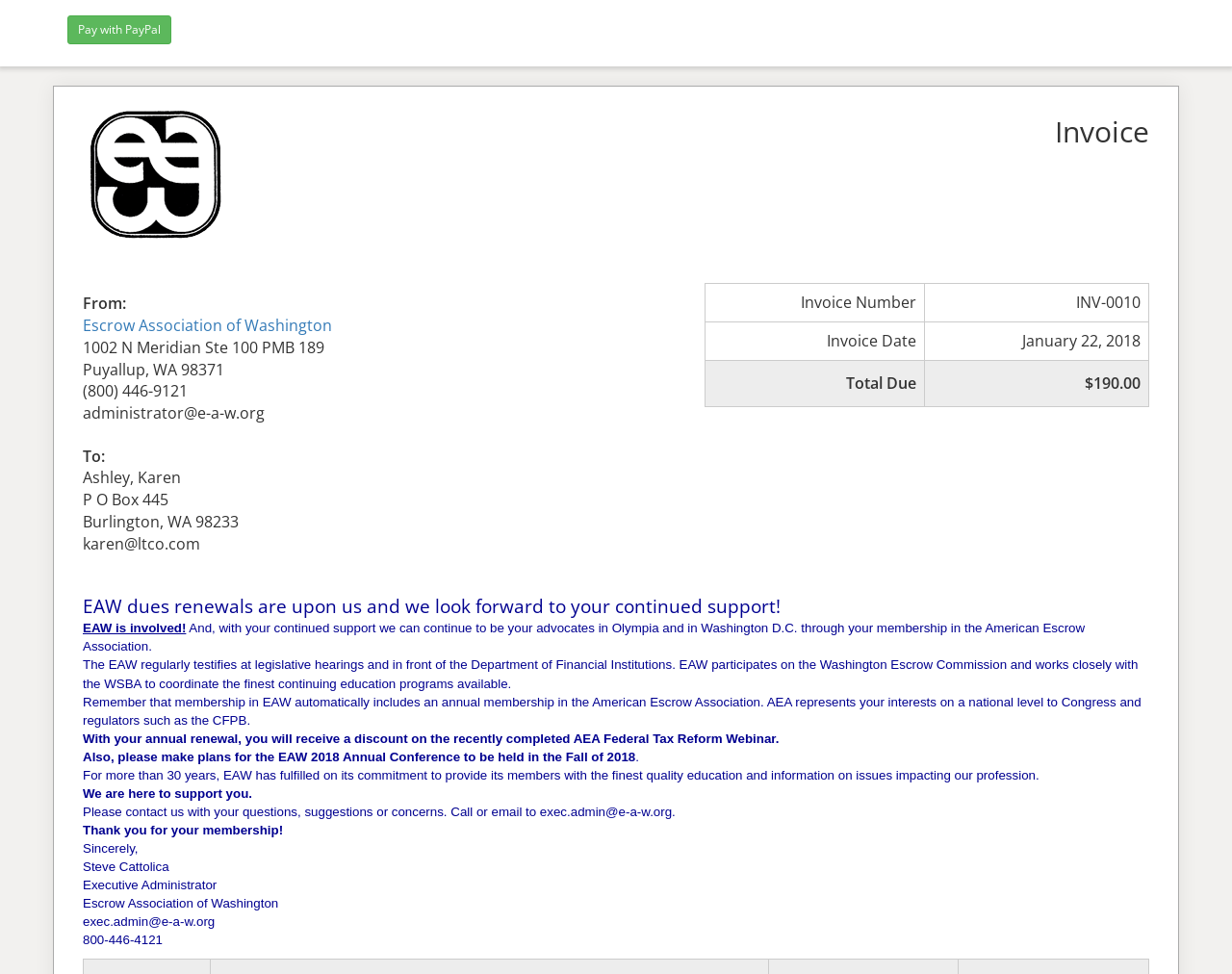What is the phone number of the Escrow Association of Washington?
Answer briefly with a single word or phrase based on the image.

(800) 446-9121